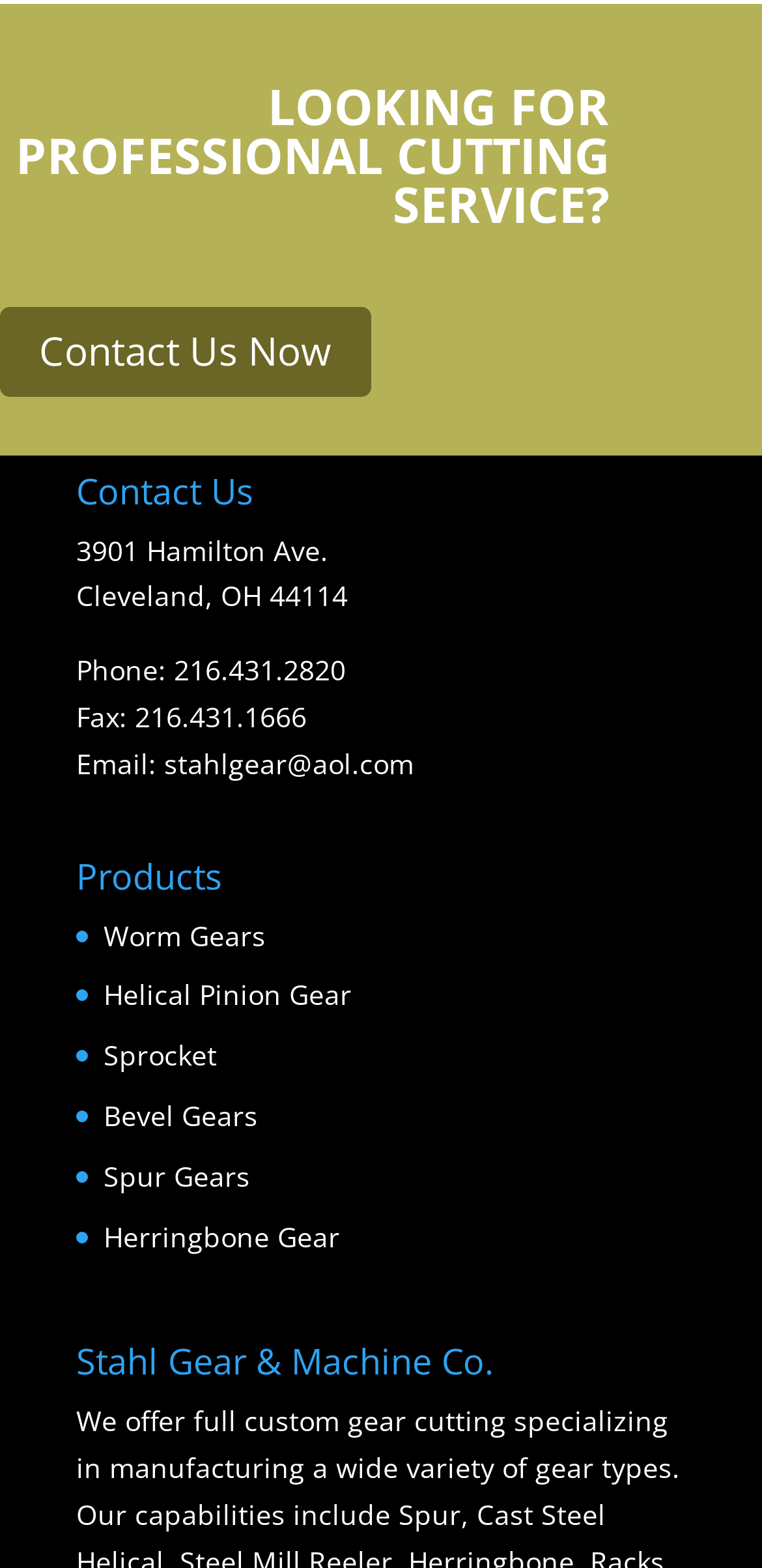Determine the bounding box coordinates of the clickable element to complete this instruction: "Learn about helical pinion gear". Provide the coordinates in the format of four float numbers between 0 and 1, [left, top, right, bottom].

[0.136, 0.623, 0.462, 0.646]